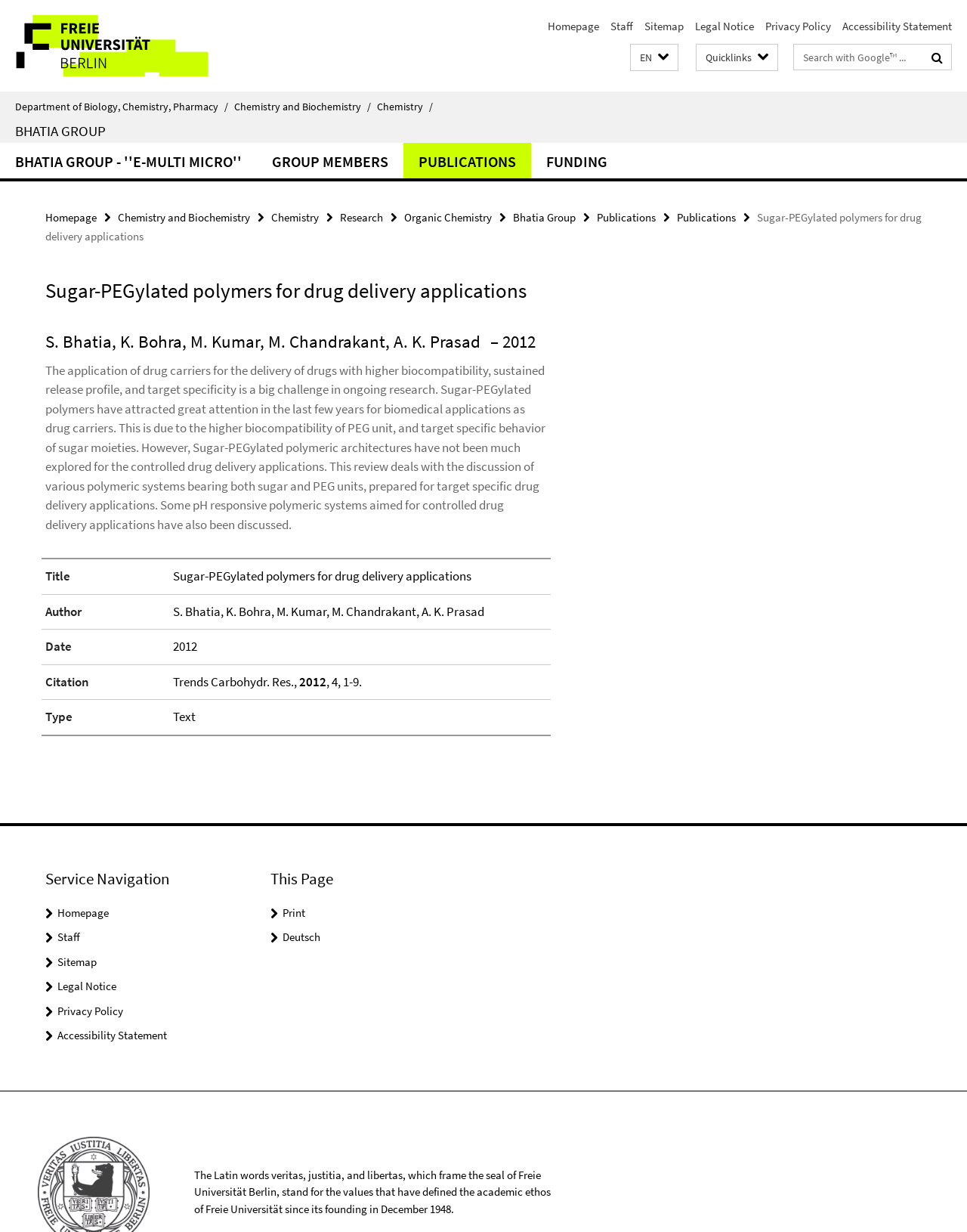What is the topic of the research described on the webpage?
Please provide a detailed answer to the question.

The topic of the research can be found in the heading 'Sugar-PEGylated polymers for drug delivery applications' on the webpage, which is a prominent element on the page. The detailed description of the research is also provided below the heading.